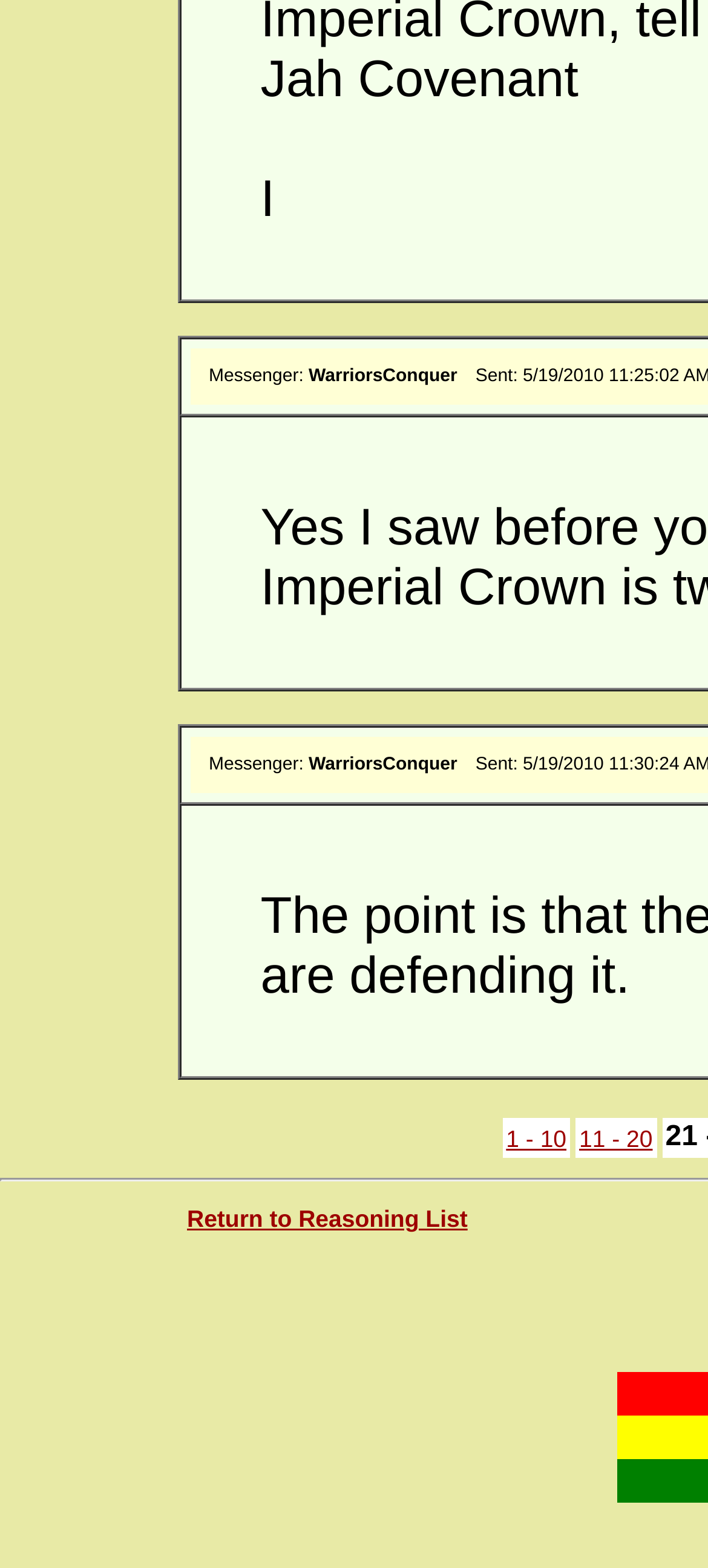Please respond in a single word or phrase: 
How many links are there at the bottom of the page?

3